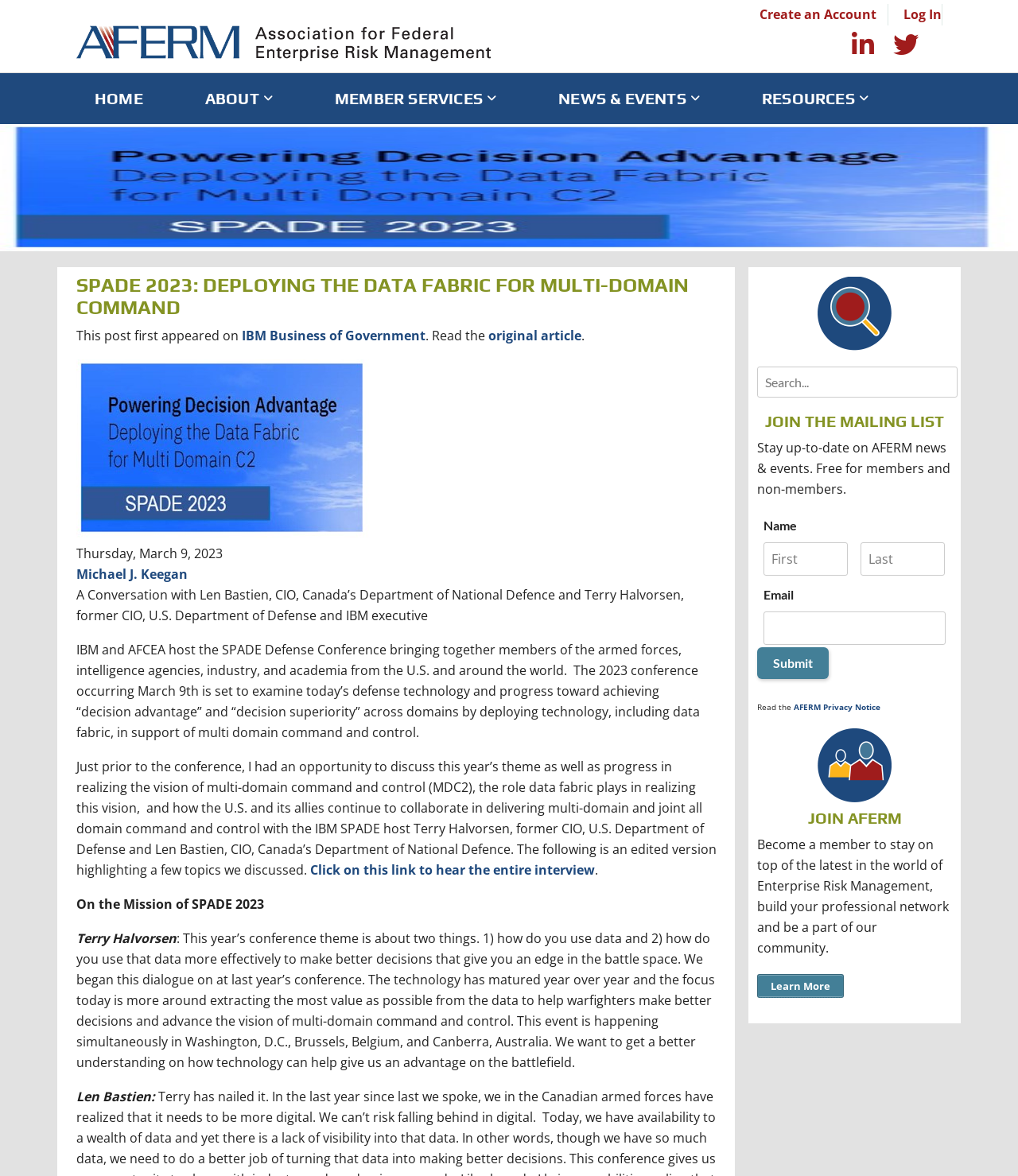Using the provided element description: "value="Submit"", identify the bounding box coordinates. The coordinates should be four floats between 0 and 1 in the order [left, top, right, bottom].

[0.744, 0.55, 0.814, 0.577]